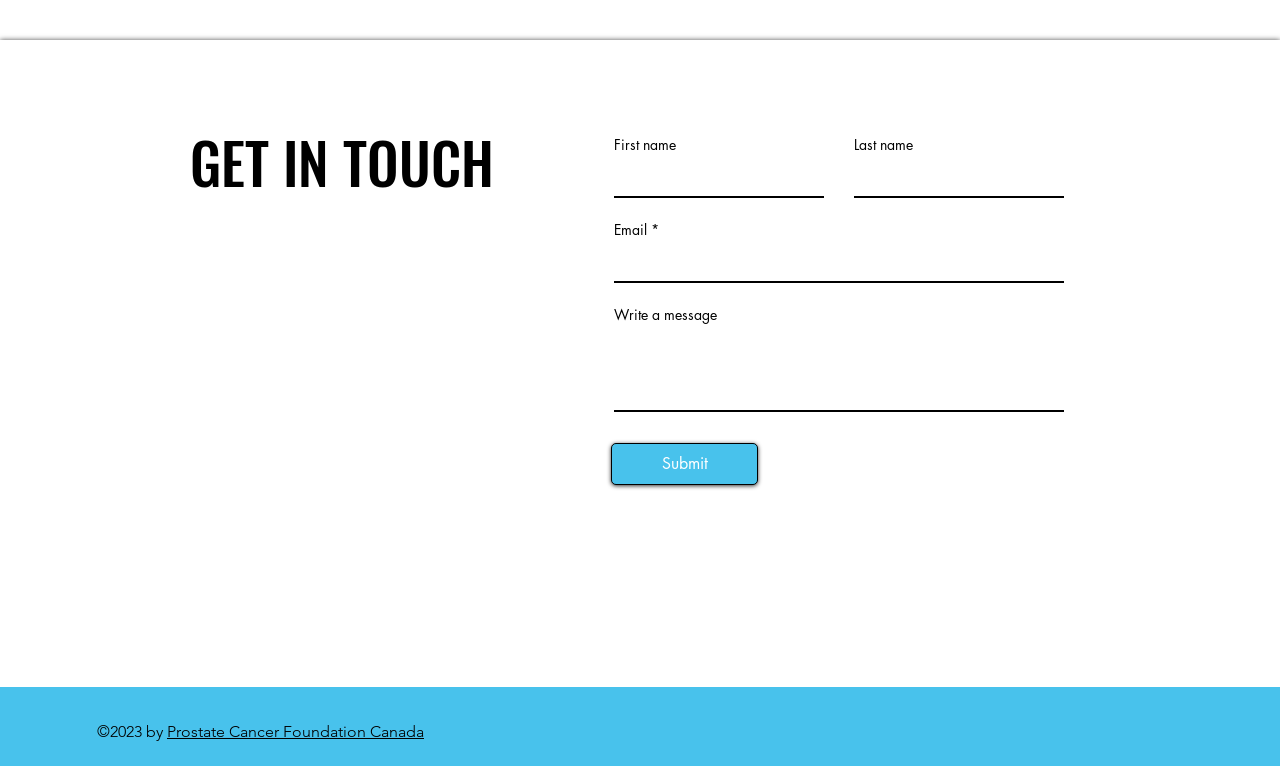Determine the bounding box coordinates (top-left x, top-left y, bottom-right x, bottom-right y) of the UI element described in the following text: aria-label="LinkedIn"

[0.85, 0.922, 0.875, 0.963]